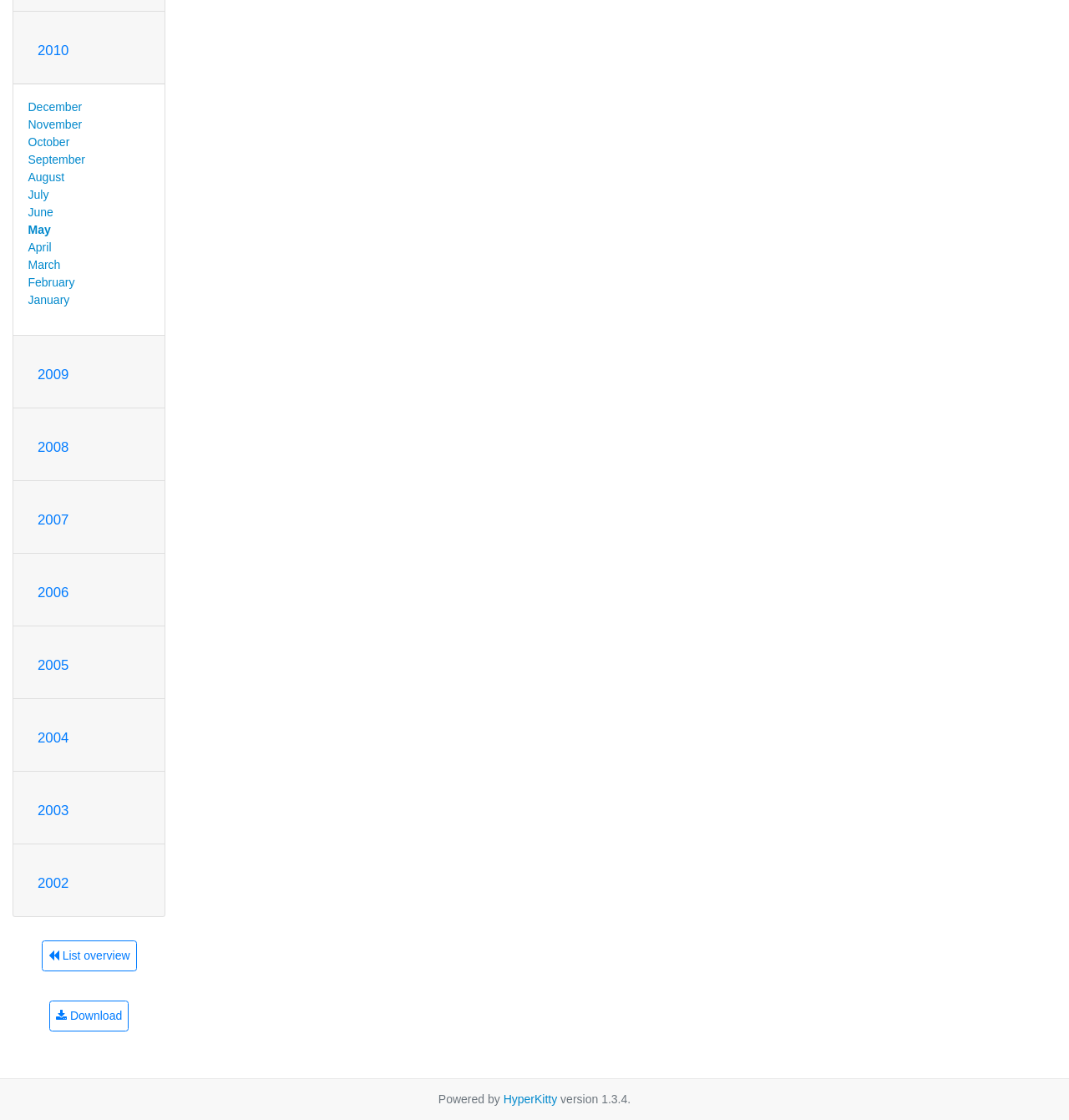Provide your answer in a single word or phrase: 
How many links are there under the 2010 heading?

12